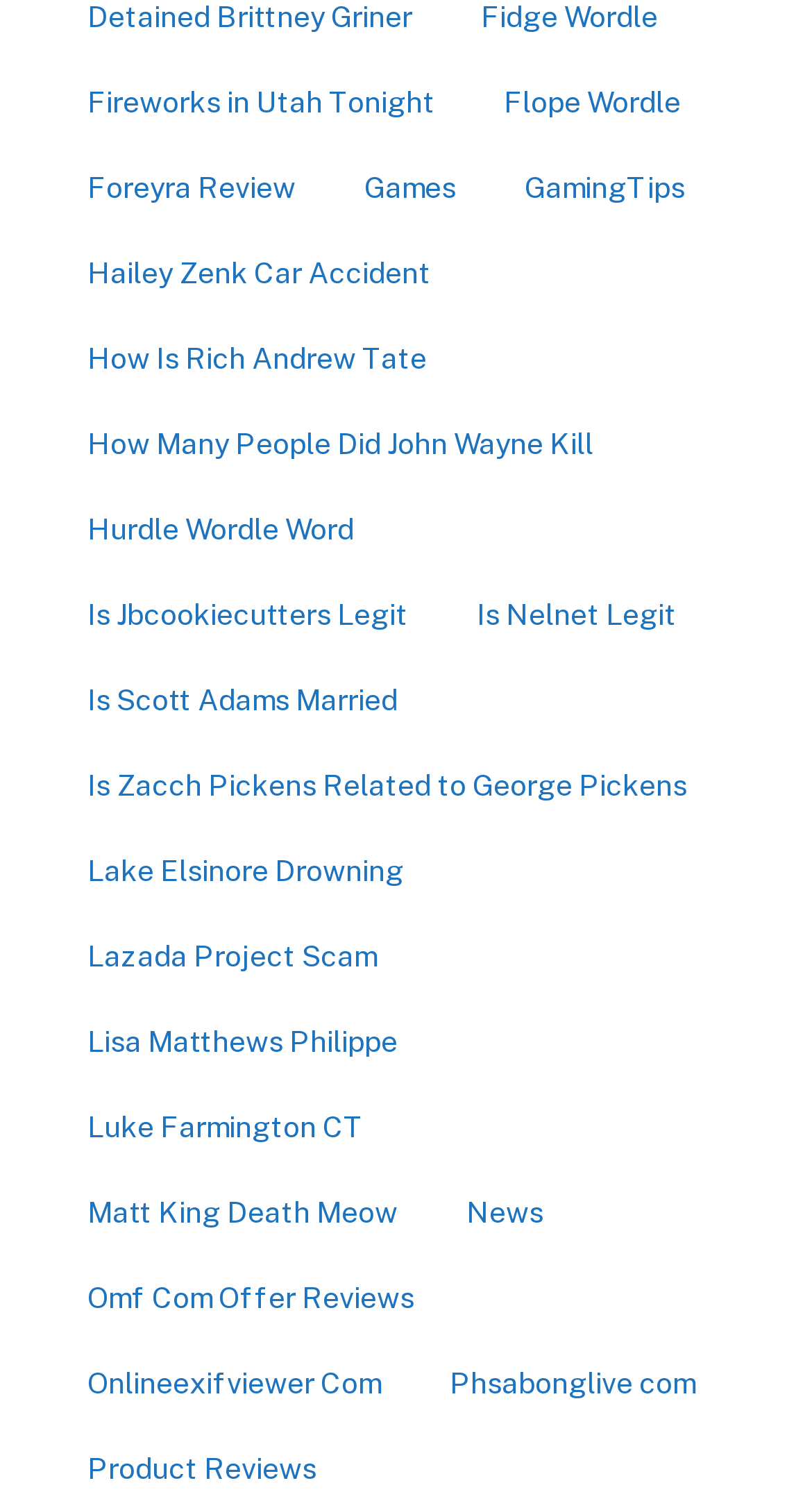How many links are on the webpage?
Using the visual information, reply with a single word or short phrase.

258